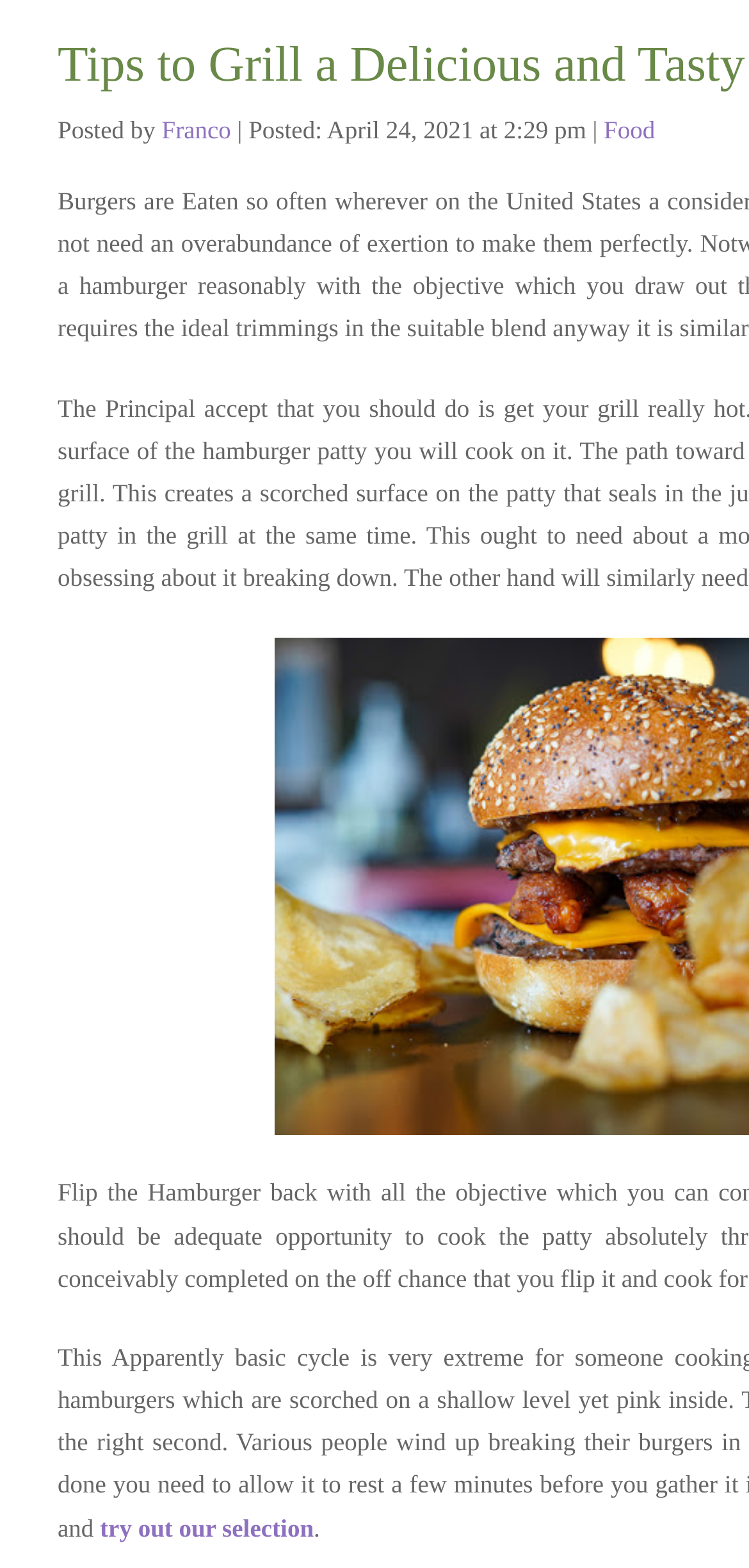Bounding box coordinates are specified in the format (top-left x, top-left y, bottom-right x, bottom-right y). All values are floating point numbers bounded between 0 and 1. Please provide the bounding box coordinate of the region this sentence describes: Recognised body

None